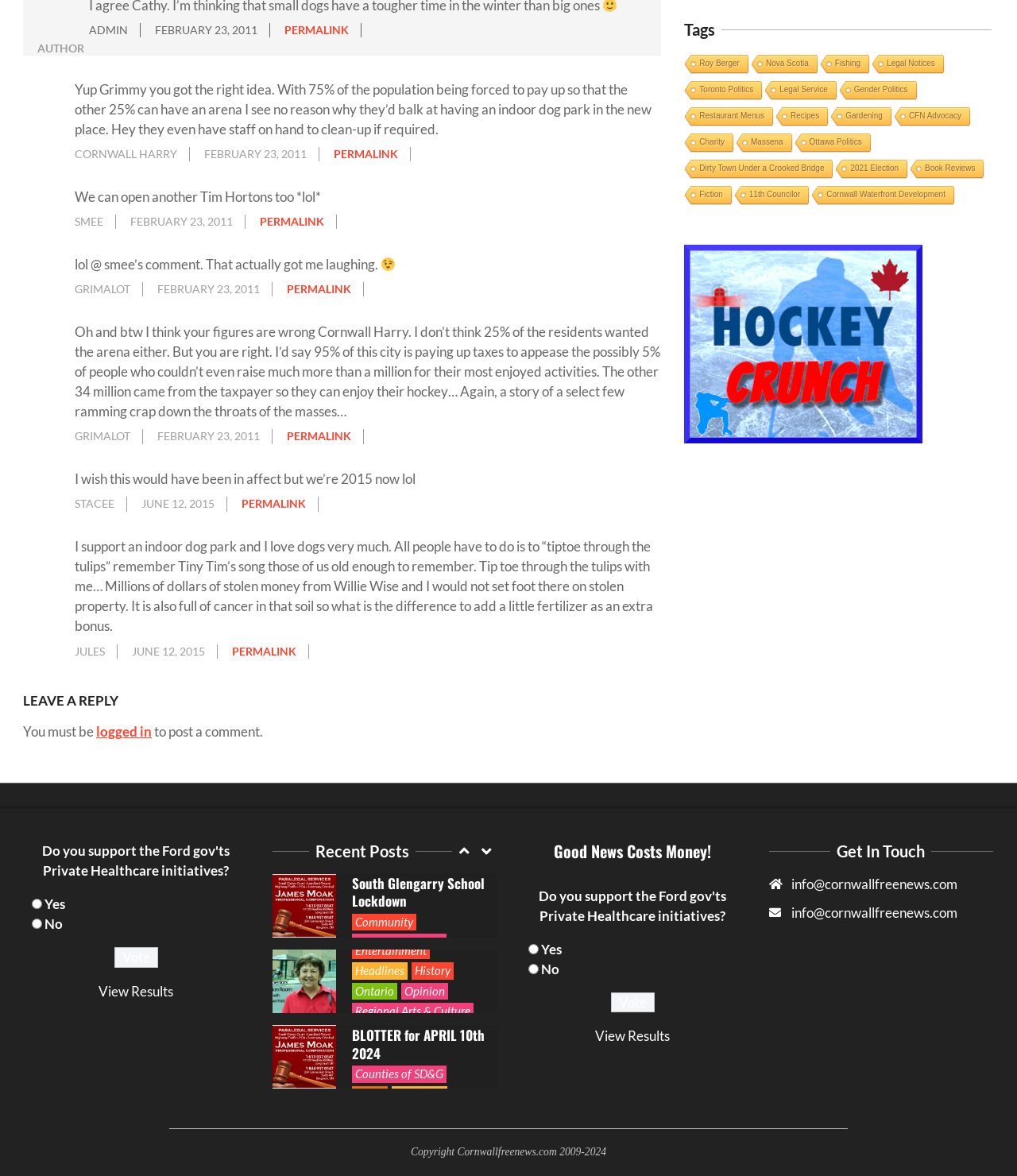What is the date of the second comment?
Please analyze the image and answer the question with as much detail as possible.

I found the date of the second comment by looking at the second article element, which has a child element with a time element that contains the text 'Wednesday, February 23, 2011, 5:01 pm'.